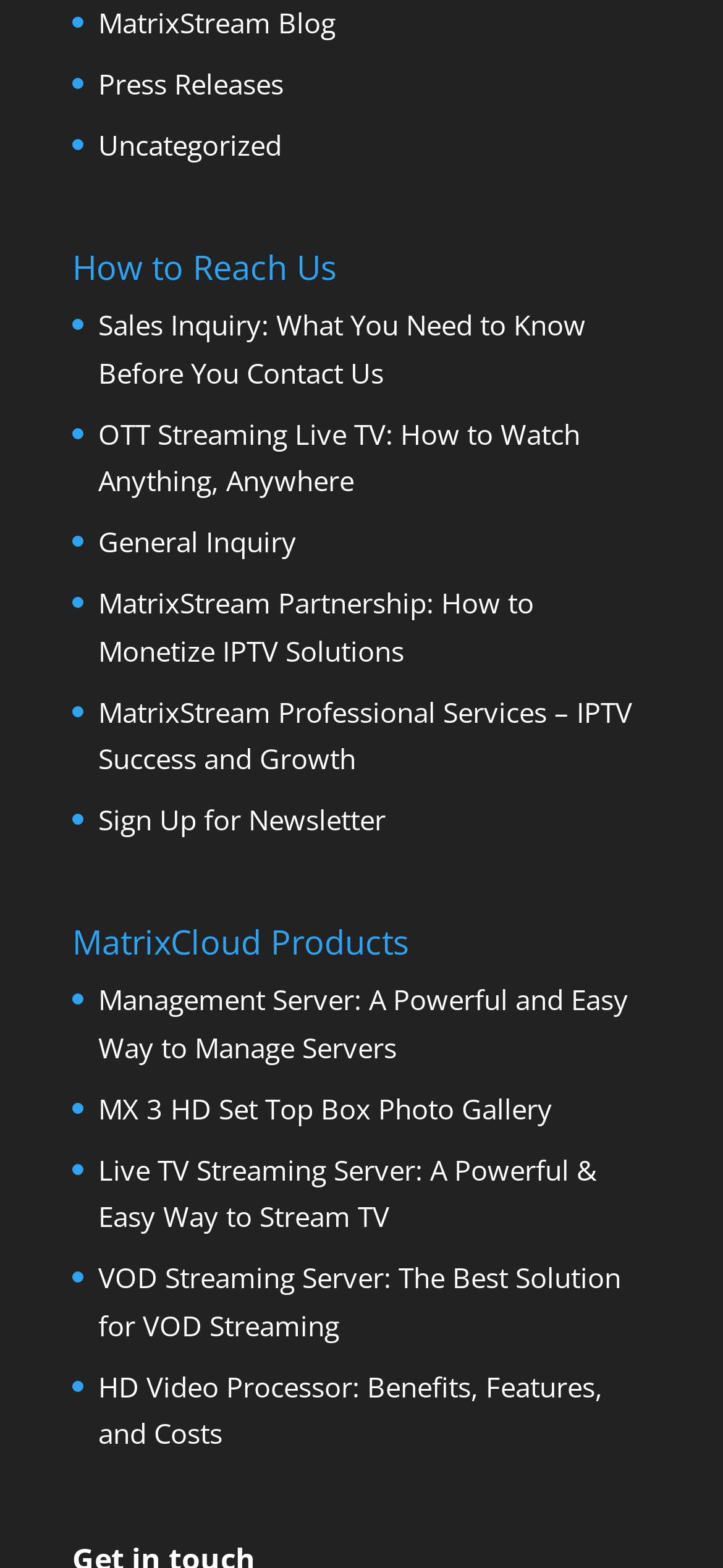Please find the bounding box coordinates for the clickable element needed to perform this instruction: "Visit the MatrixStream Blog".

[0.136, 0.003, 0.464, 0.027]